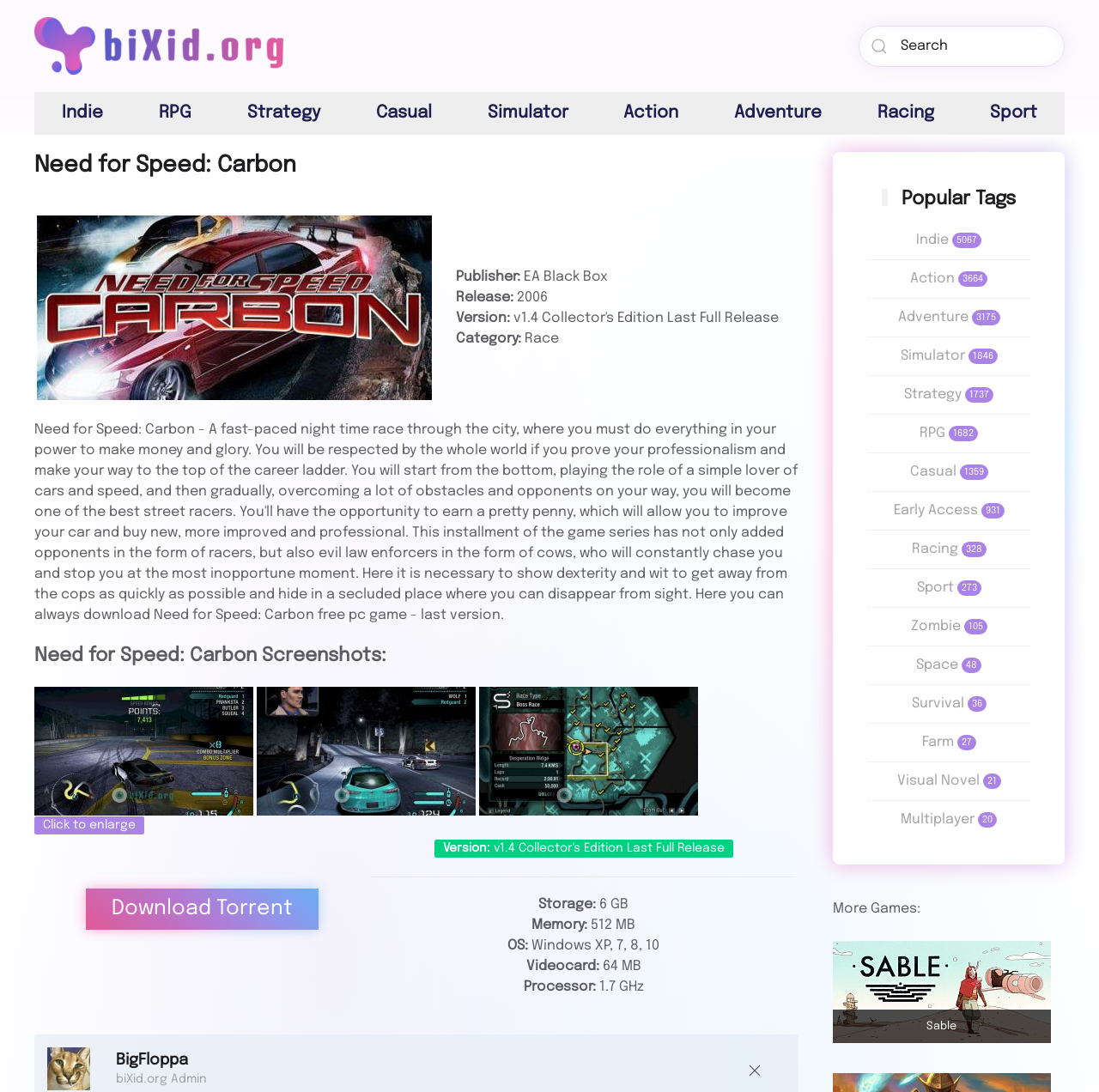Please respond in a single word or phrase: 
What is the category of the game?

Racing